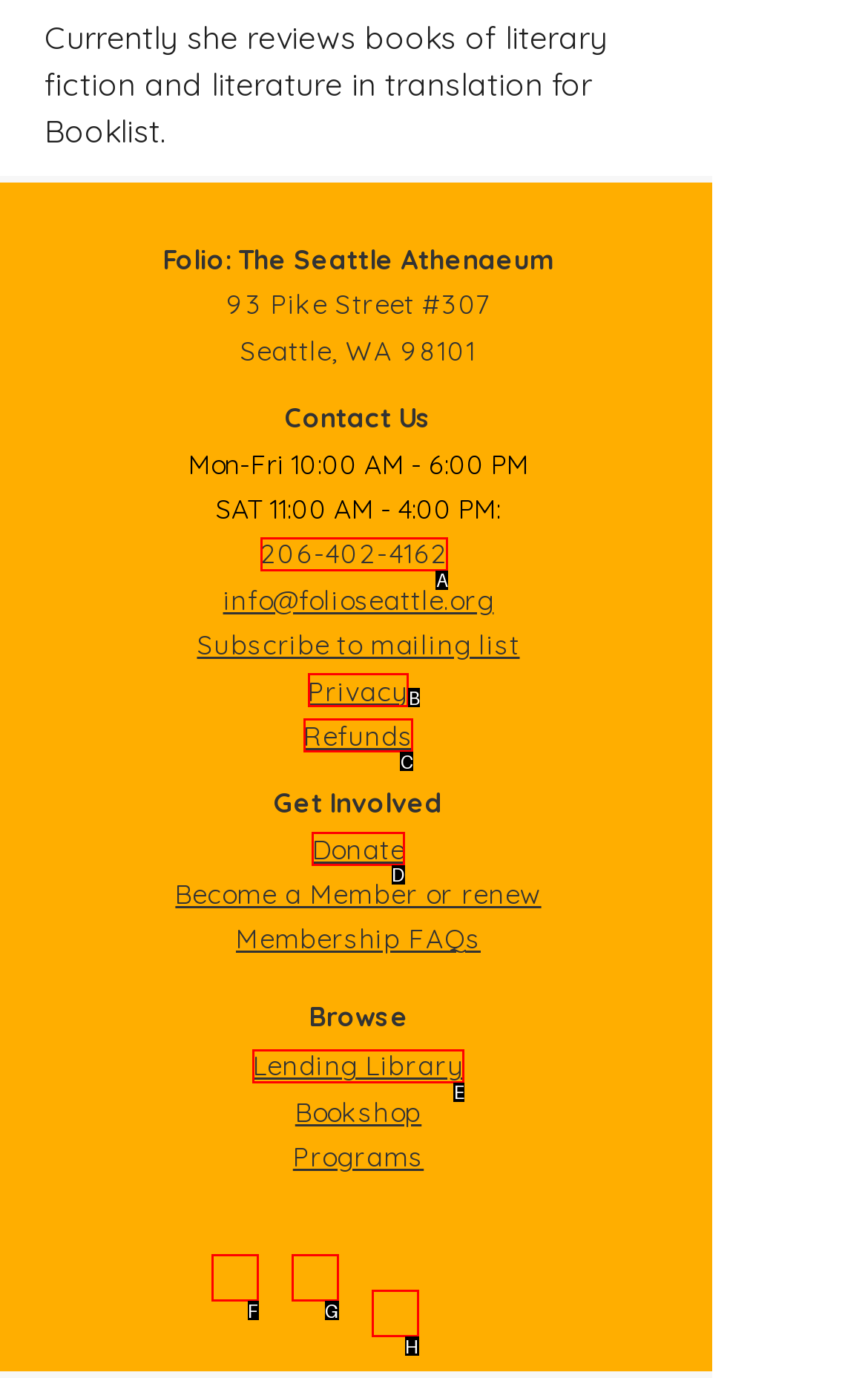Choose the HTML element that should be clicked to achieve this task: Donate
Respond with the letter of the correct choice.

D